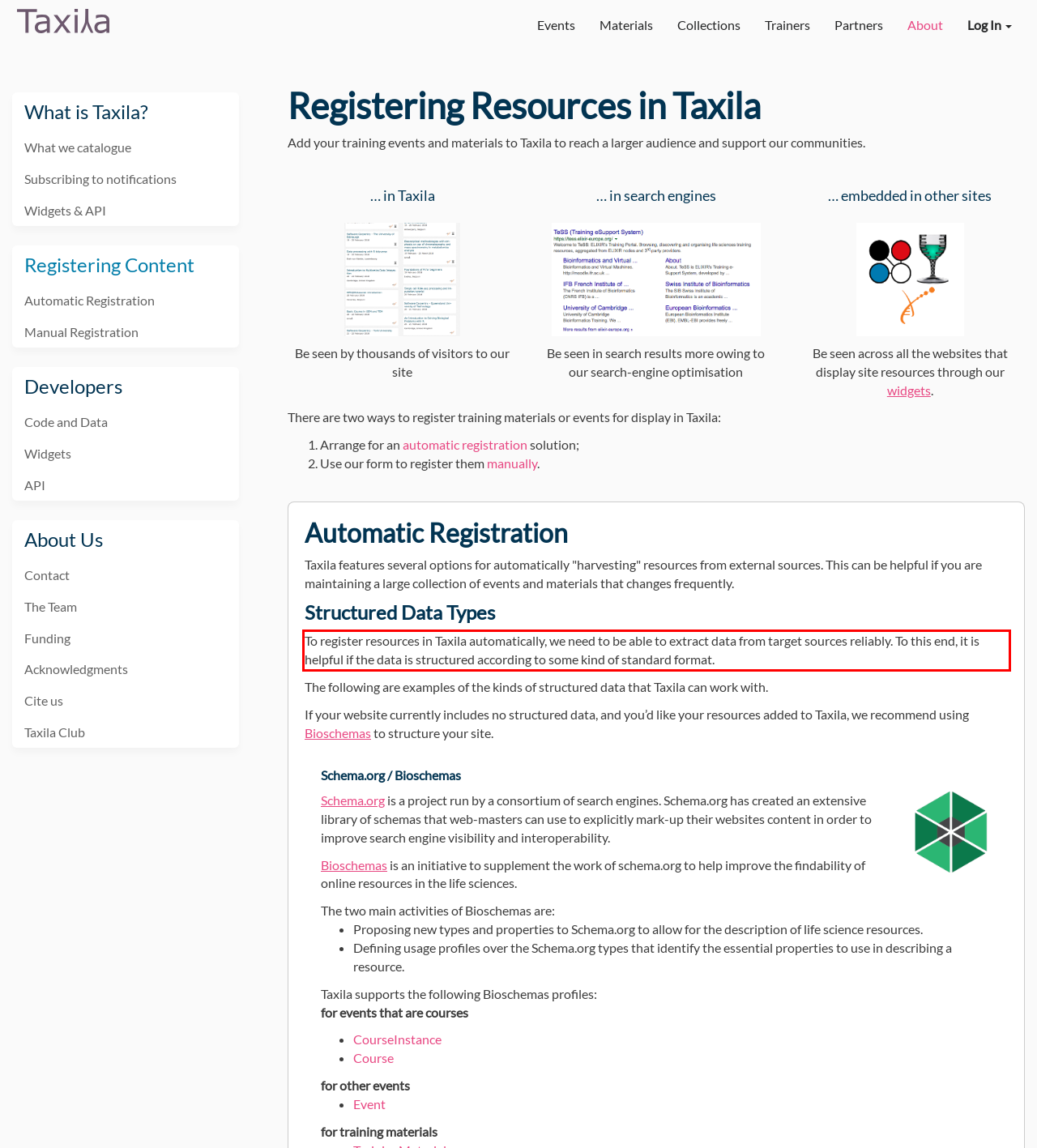Within the screenshot of the webpage, locate the red bounding box and use OCR to identify and provide the text content inside it.

To register resources in Taxila automatically, we need to be able to extract data from target sources reliably. To this end, it is helpful if the data is structured according to some kind of standard format.